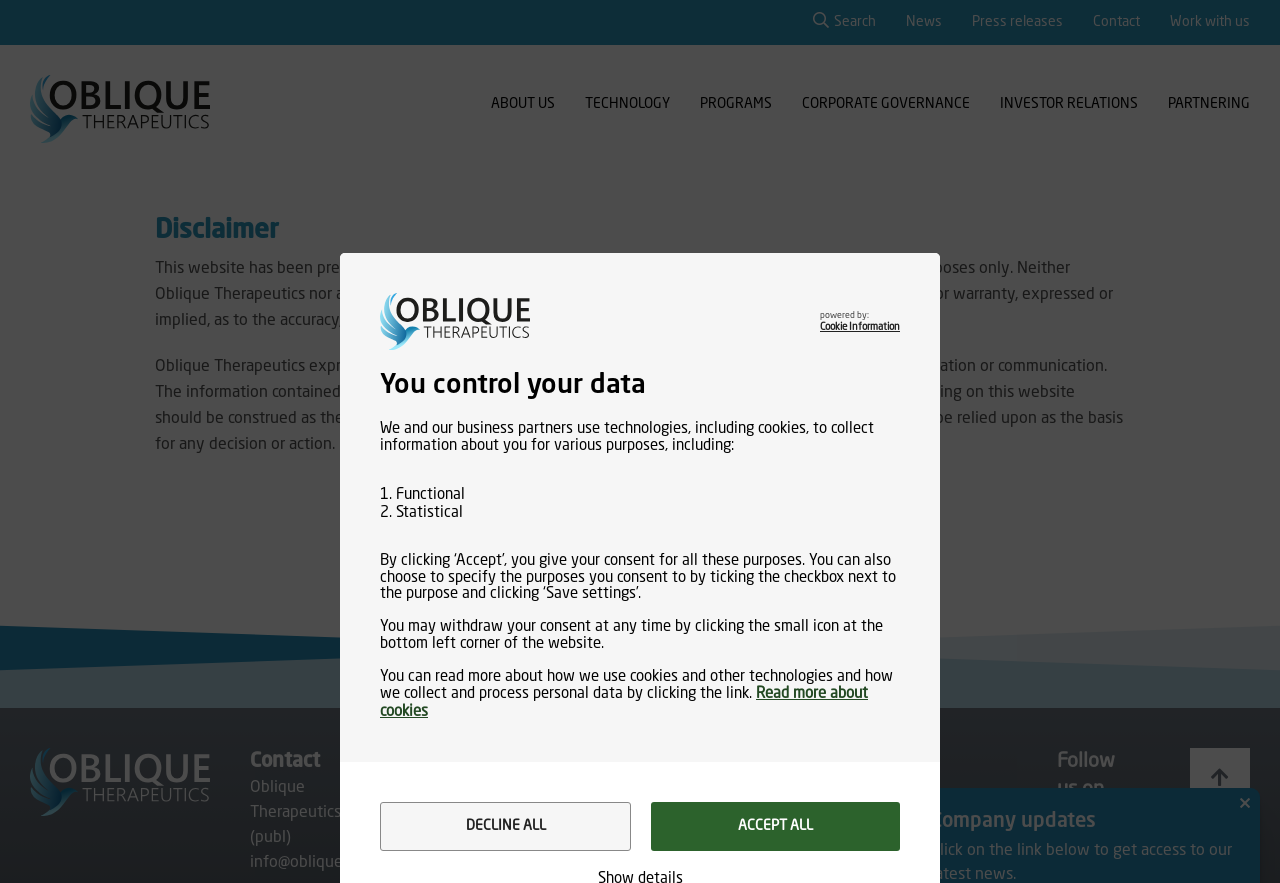Determine the bounding box coordinates of the clickable region to follow the instruction: "Follow Oblique on LinkedIn".

[0.826, 0.851, 0.883, 0.938]